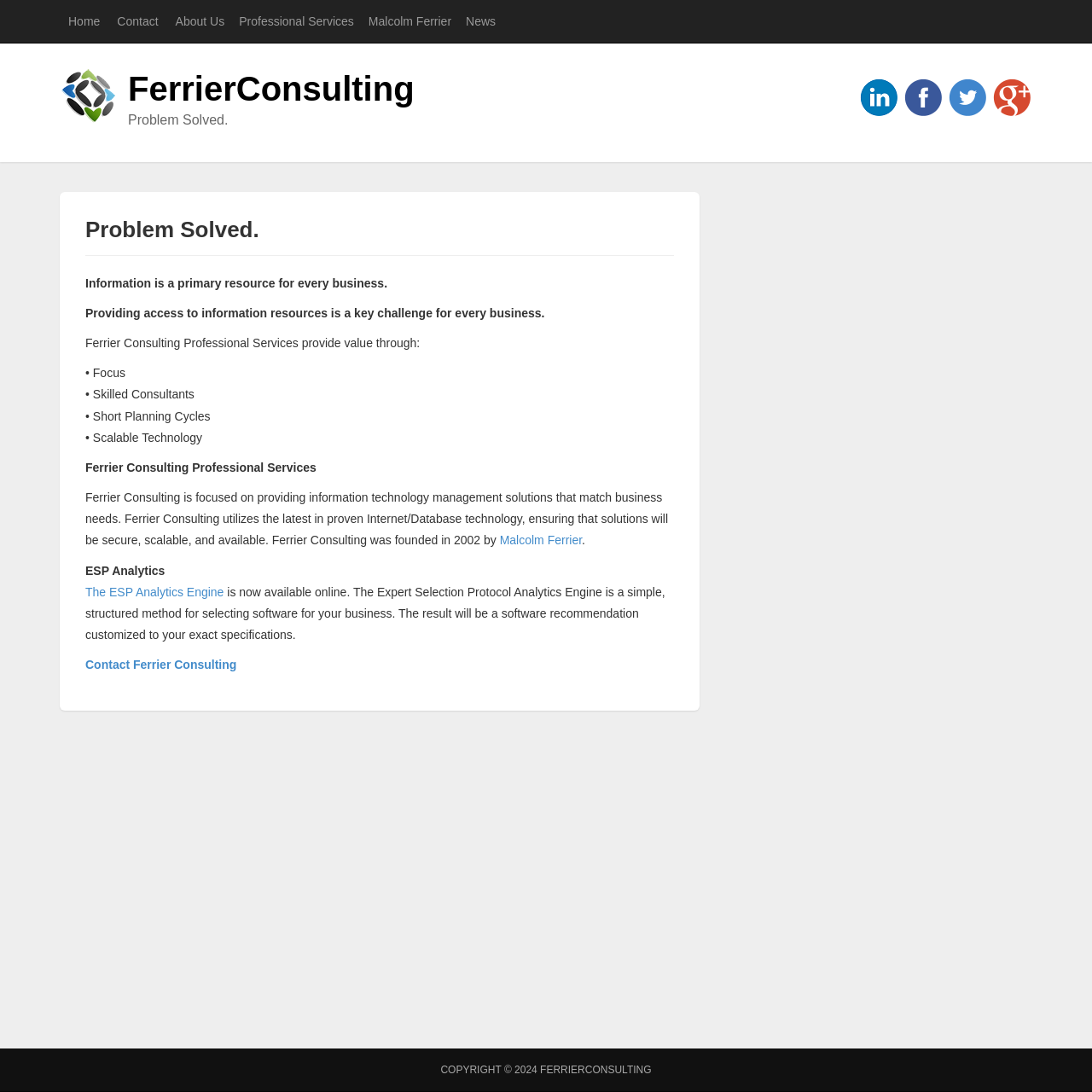Determine the bounding box for the UI element as described: "News". The coordinates should be represented as four float numbers between 0 and 1, formatted as [left, top, right, bottom].

[0.419, 0.0, 0.459, 0.039]